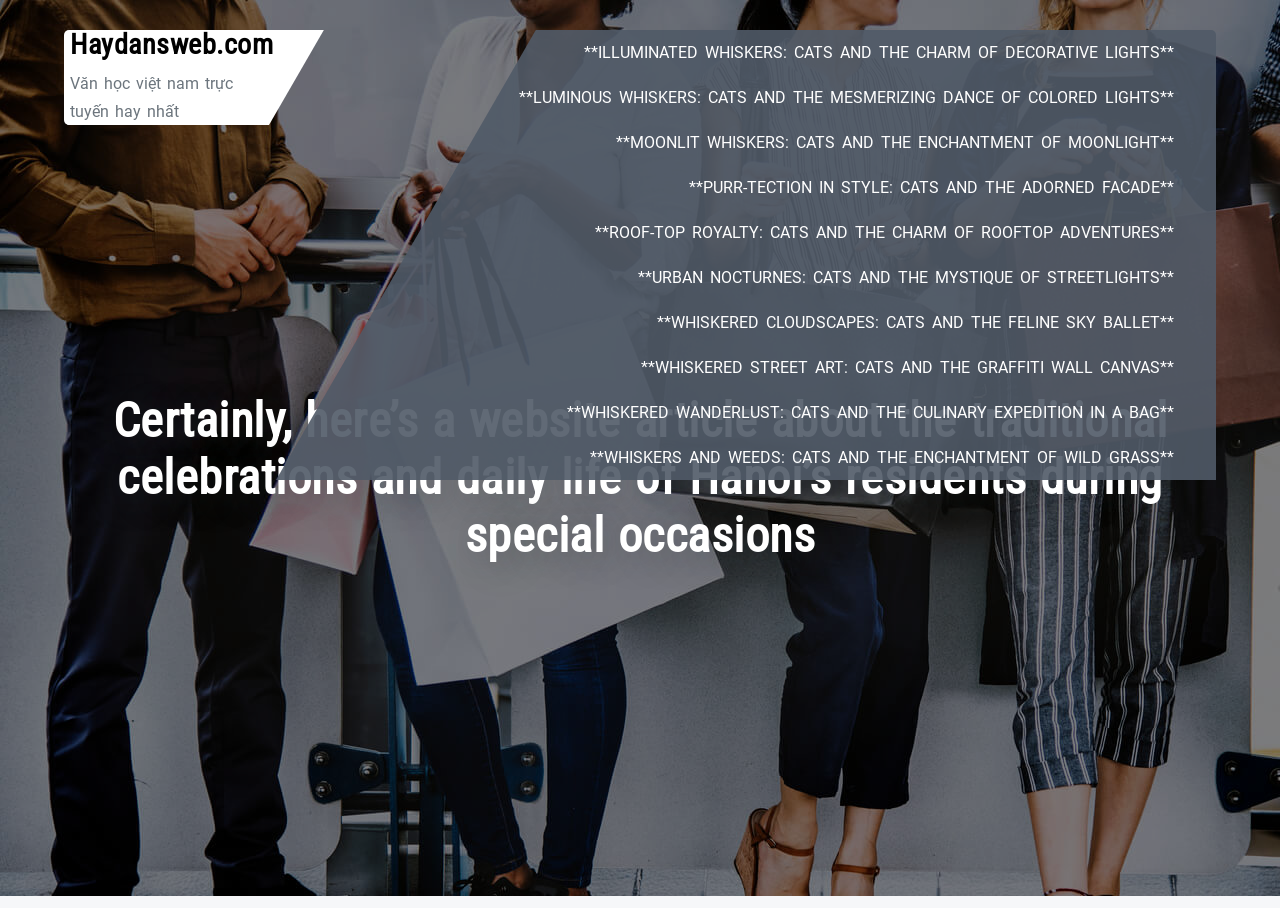Locate the headline of the webpage and generate its content.

Certainly, here’s a website article about the traditional celebrations and daily life of Hanoi’s residents during special occasions